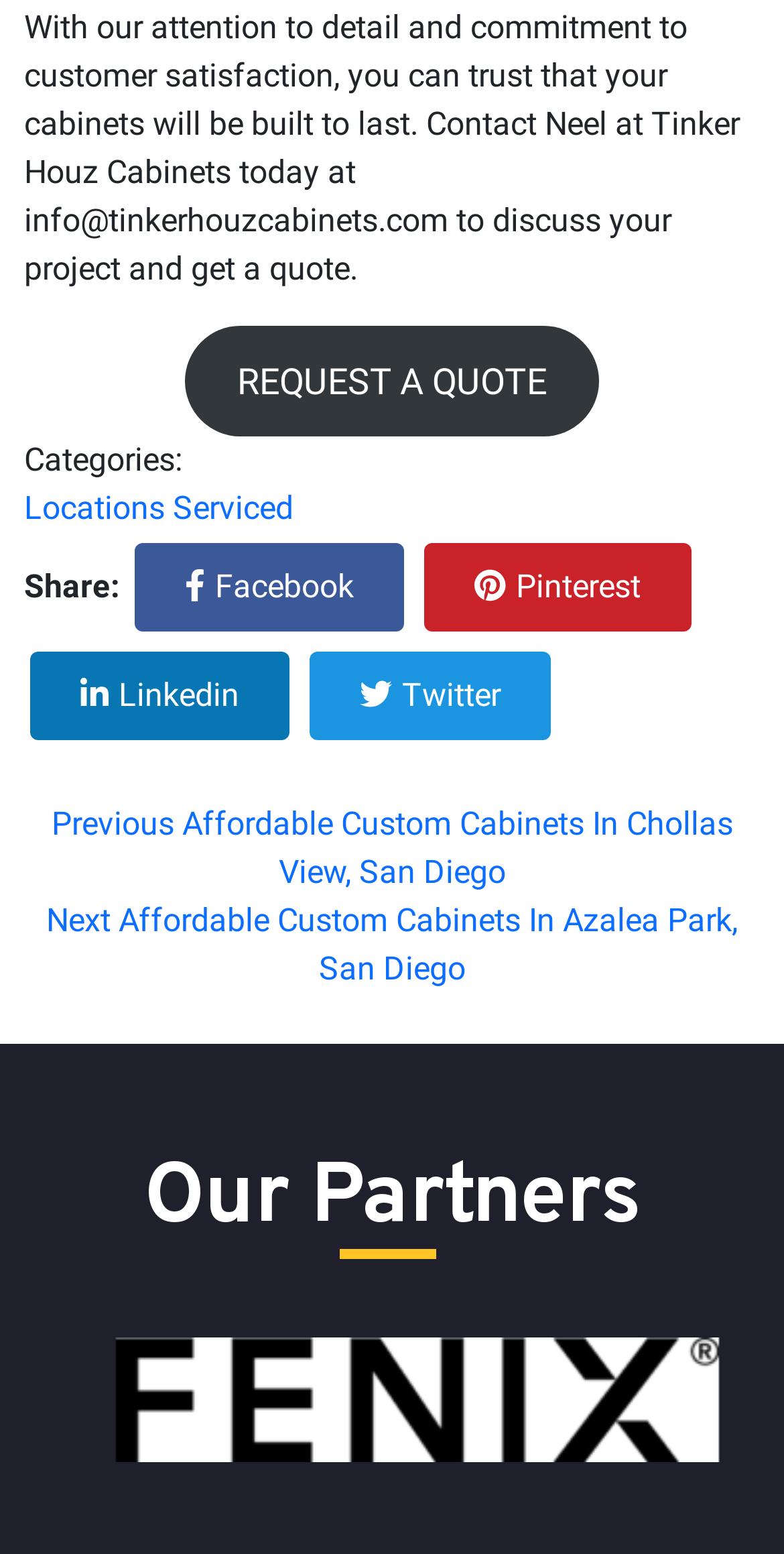Determine the bounding box coordinates of the region that needs to be clicked to achieve the task: "Share on Facebook".

[0.172, 0.349, 0.515, 0.406]